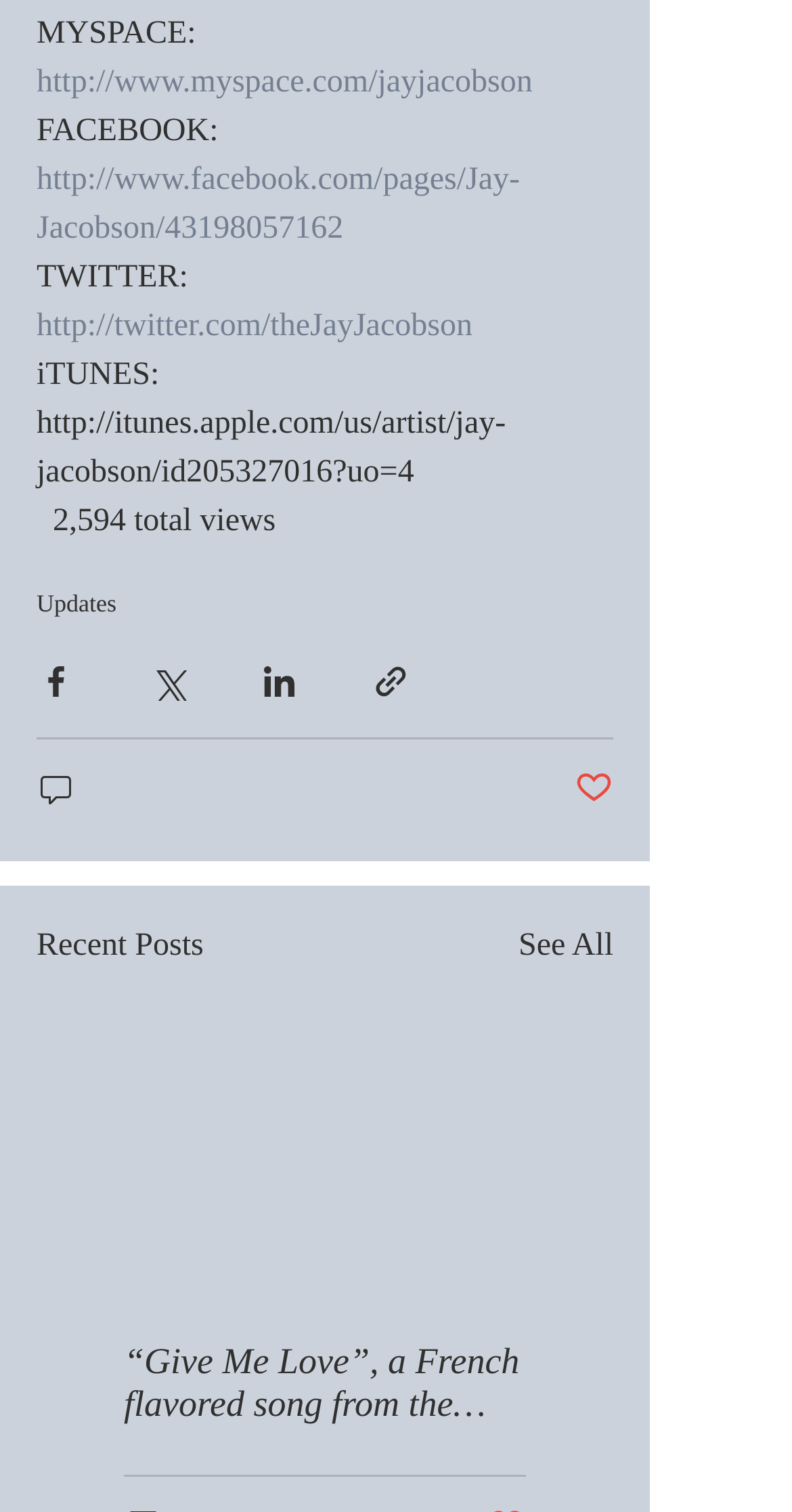What is the text above the 'See All' button?
Look at the image and respond to the question as thoroughly as possible.

I found the heading 'Recent Posts' above the 'See All' button on the webpage.